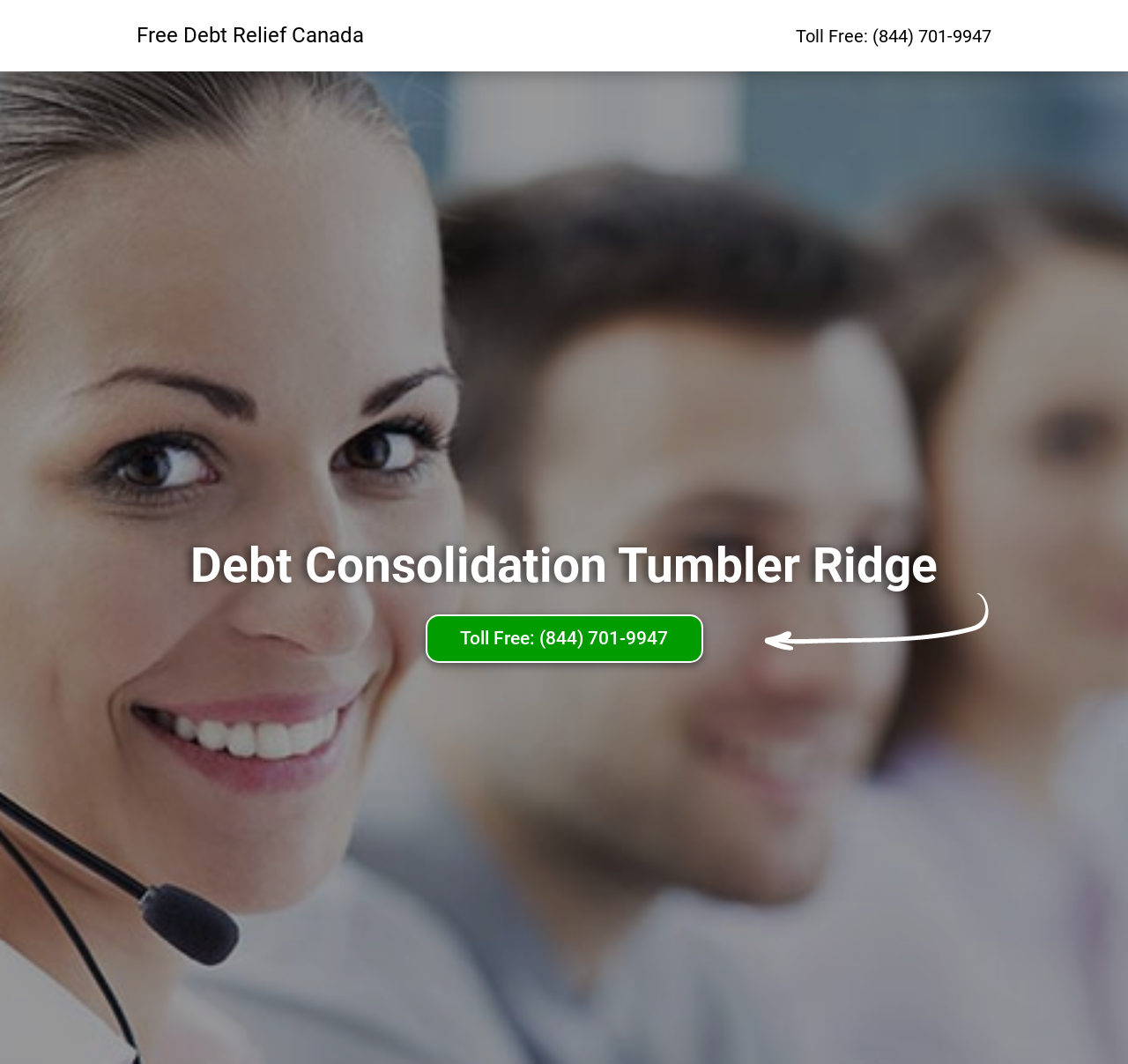Please provide the bounding box coordinates in the format (top-left x, top-left y, bottom-right x, bottom-right y). Remember, all values are floating point numbers between 0 and 1. What is the bounding box coordinate of the region described as: Toll Free: (844) 701-9947

[0.705, 0.022, 0.879, 0.045]